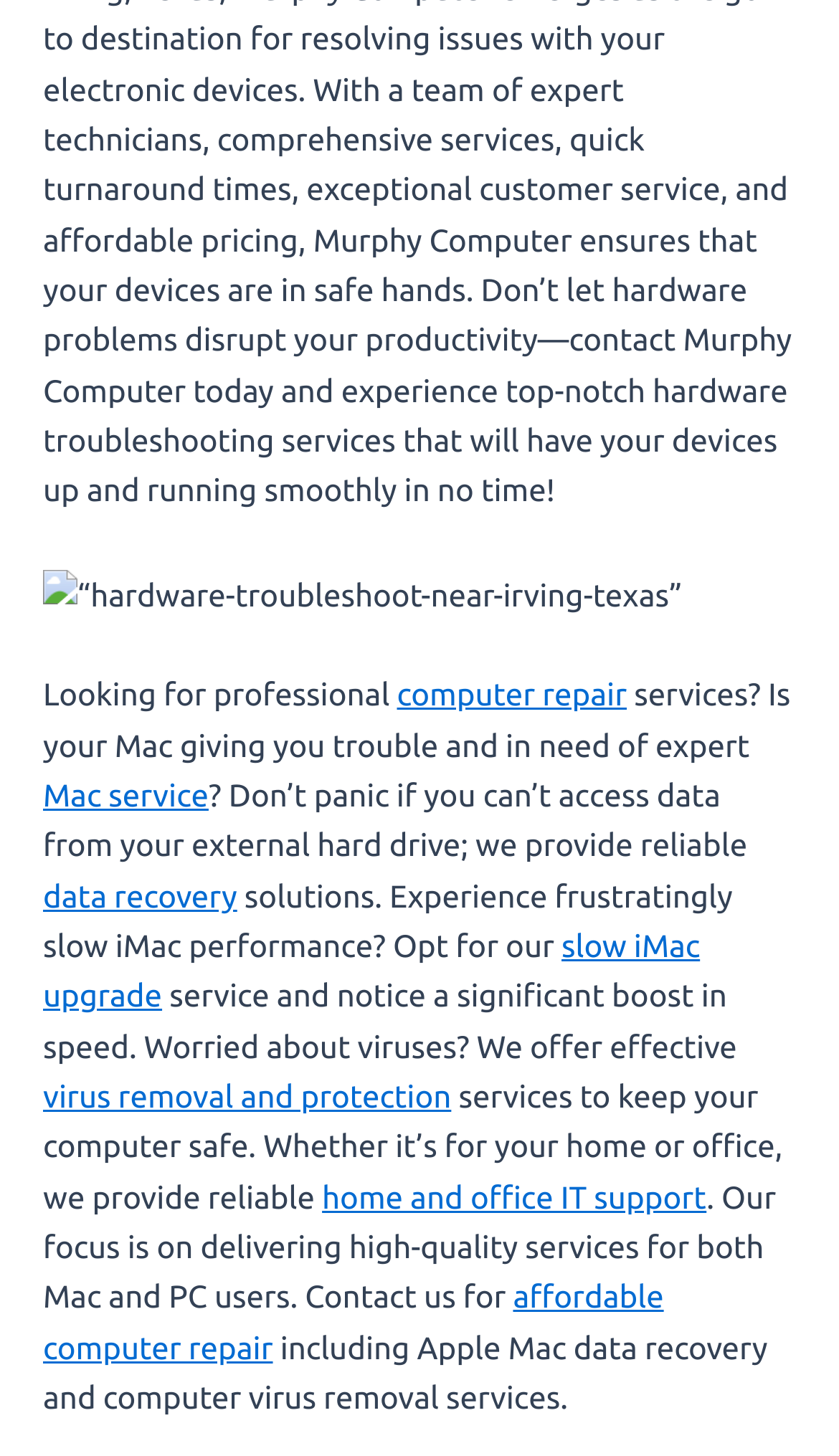Analyze the image and answer the question with as much detail as possible: 
What is the focus of this company?

The webpage states that the company's focus is on delivering high-quality services for both Mac and PC users, indicating that the company prioritizes providing excellent service to its customers.